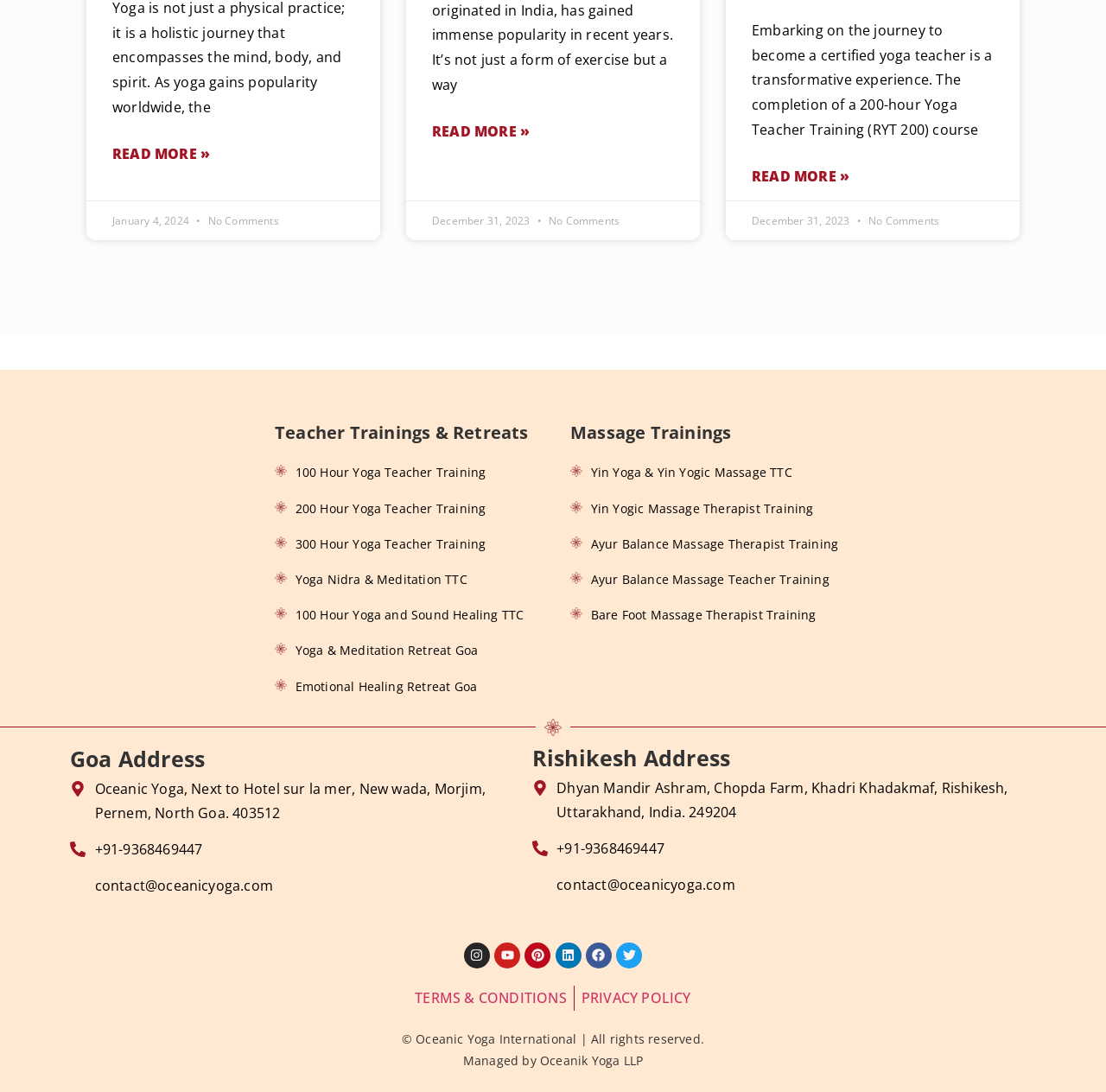By analyzing the image, answer the following question with a detailed response: What is the name of the organization?

I can see the name of the organization mentioned at the bottom of the webpage, which is 'Oceanic Yoga International | All rights reserved'. This suggests that the webpage is owned and operated by Oceanic Yoga International.